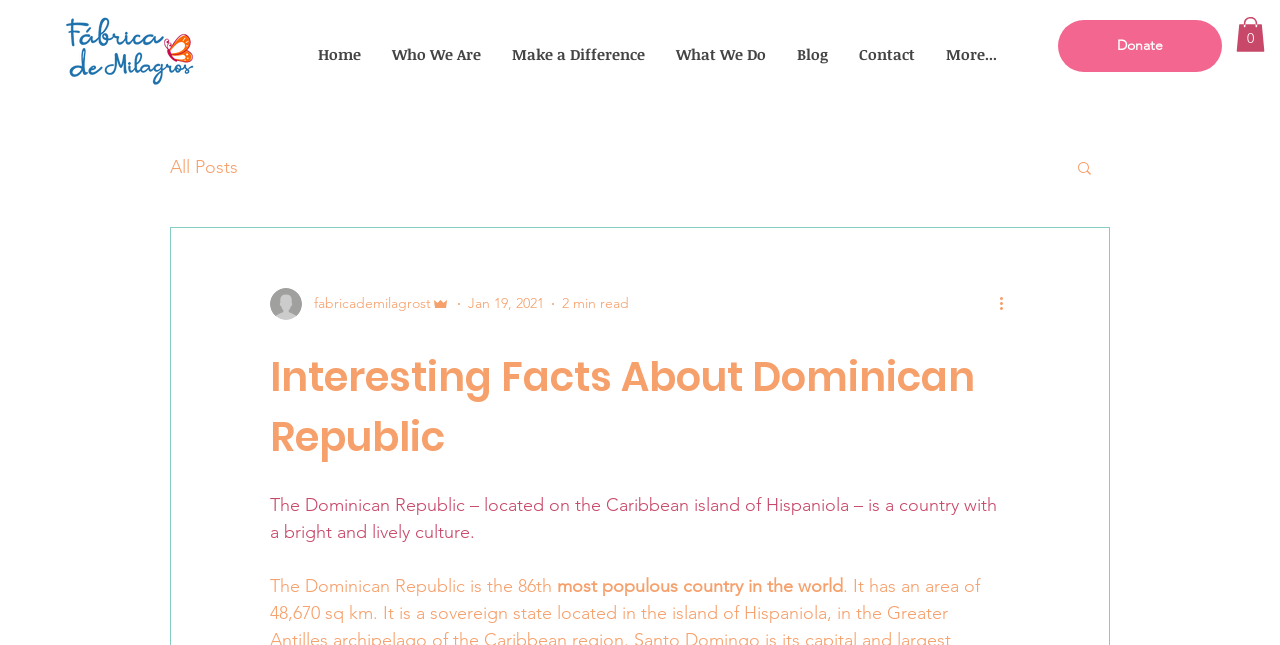Provide the bounding box coordinates of the UI element this sentence describes: "Who We Are".

[0.294, 0.043, 0.387, 0.124]